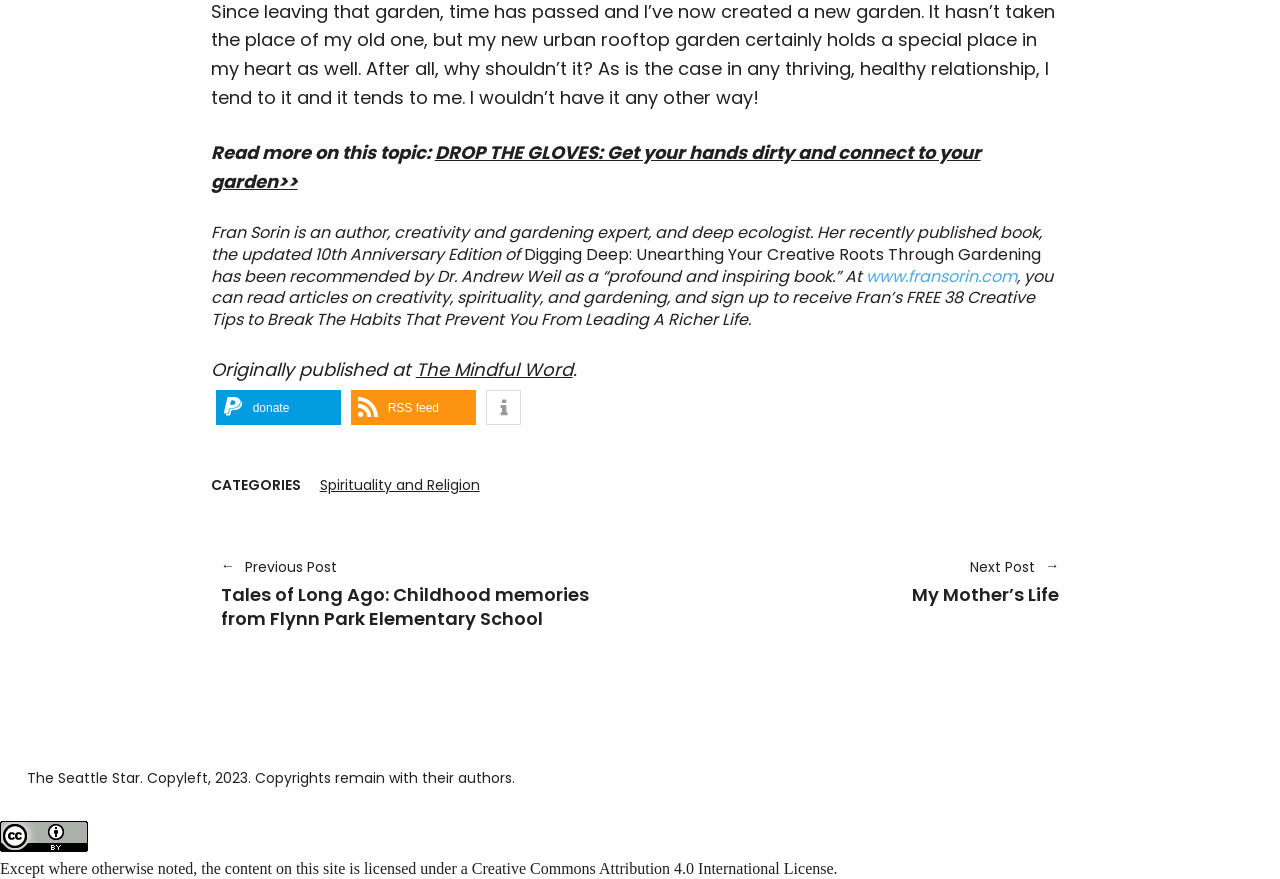Pinpoint the bounding box coordinates of the clickable element to carry out the following instruction: "Subscribe to RSS feed."

[0.274, 0.444, 0.372, 0.484]